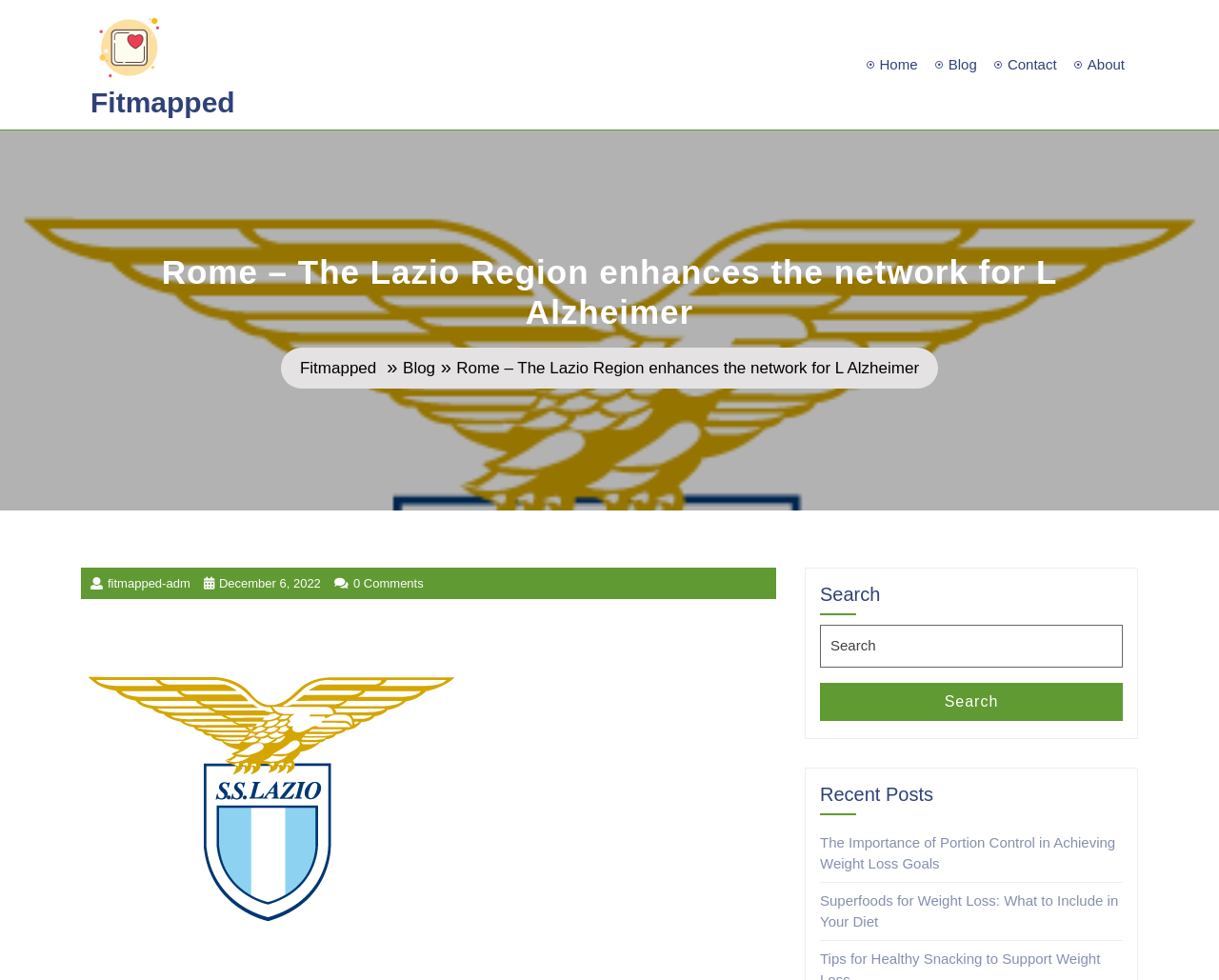Please determine the main heading text of this webpage.

Rome – The Lazio Region enhances the network for L Alzheimer